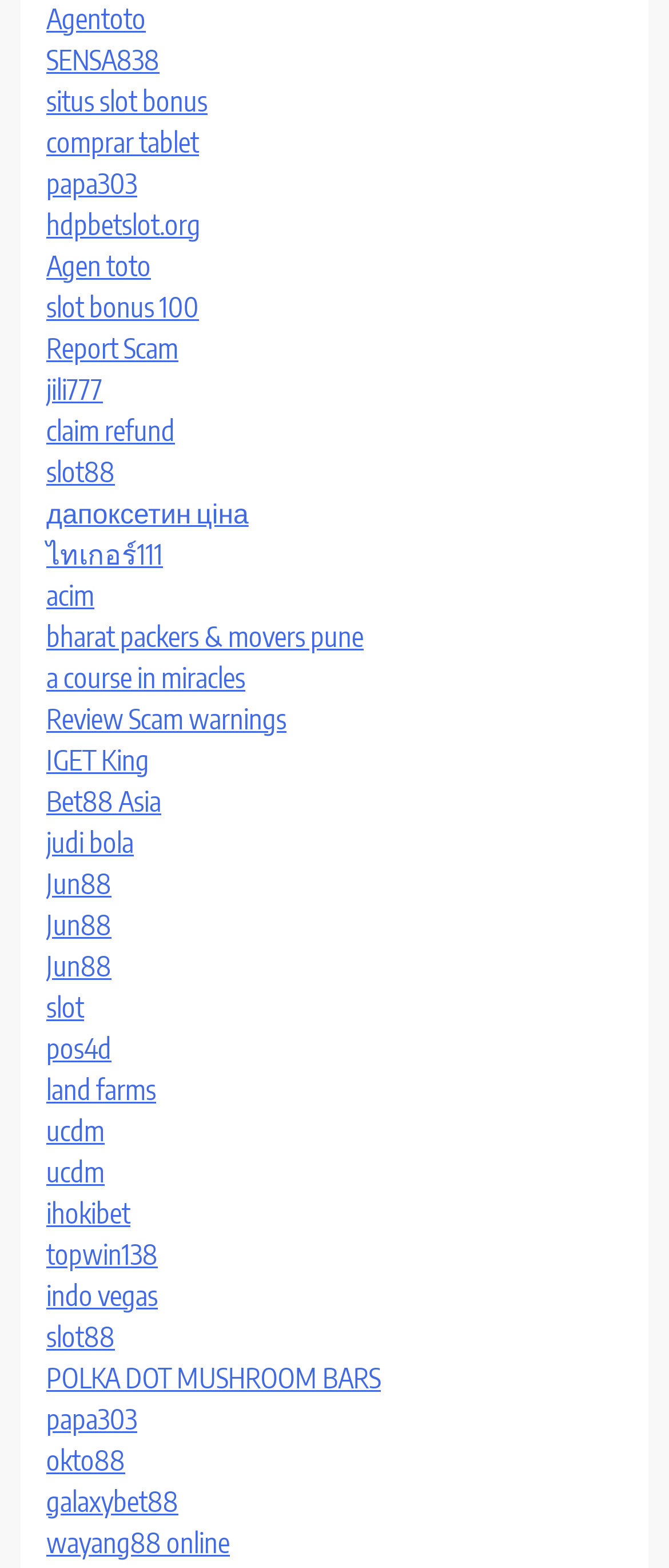Give a one-word or one-phrase response to the question:
Is there a link to report scams?

Yes